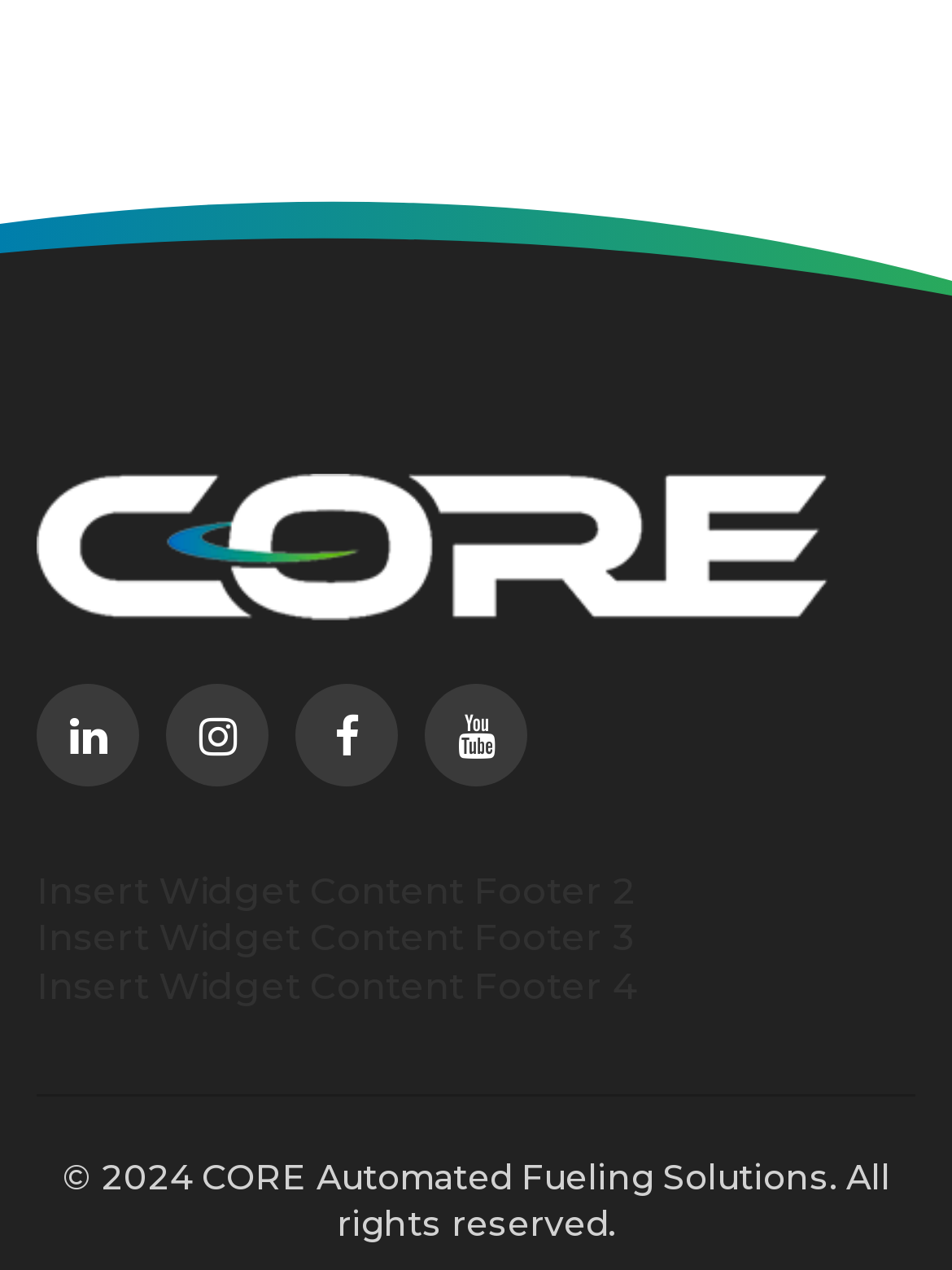Specify the bounding box coordinates (top-left x, top-left y, bottom-right x, bottom-right y) of the UI element in the screenshot that matches this description: قائمة التنقل

None